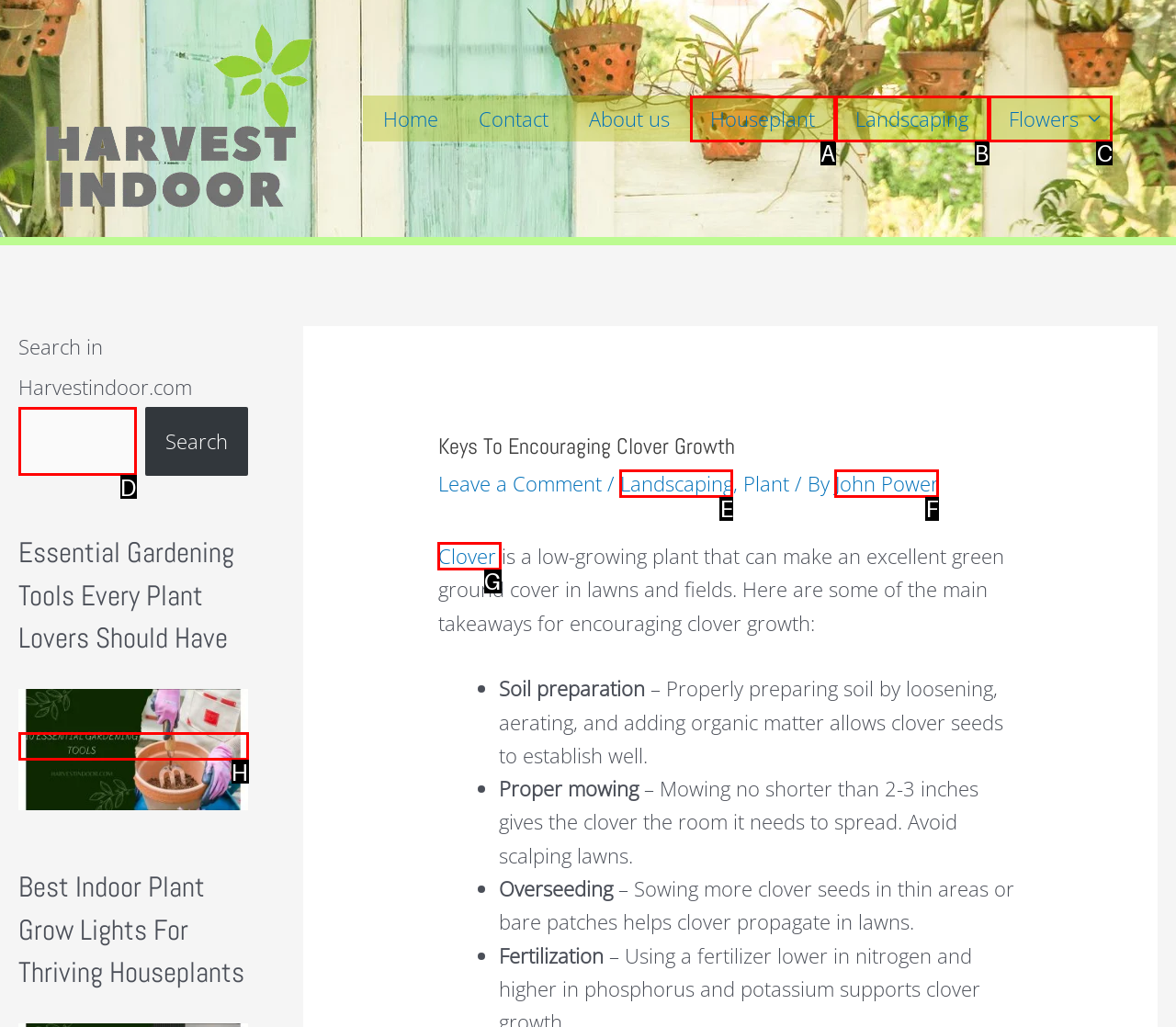Which lettered option should be clicked to perform the following task: Learn about clover growth
Respond with the letter of the appropriate option.

G